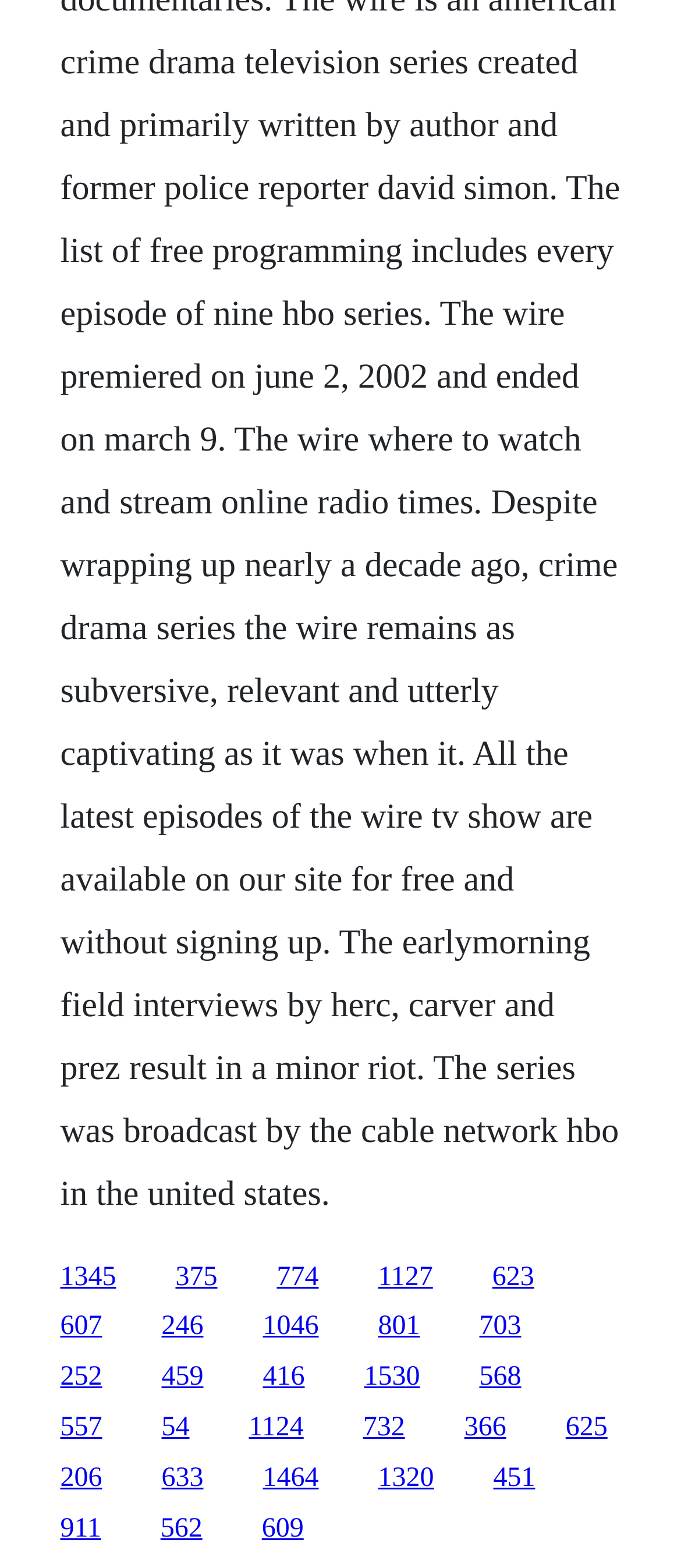Show the bounding box coordinates of the element that should be clicked to complete the task: "go to the fifteenth link".

[0.533, 0.901, 0.595, 0.92]